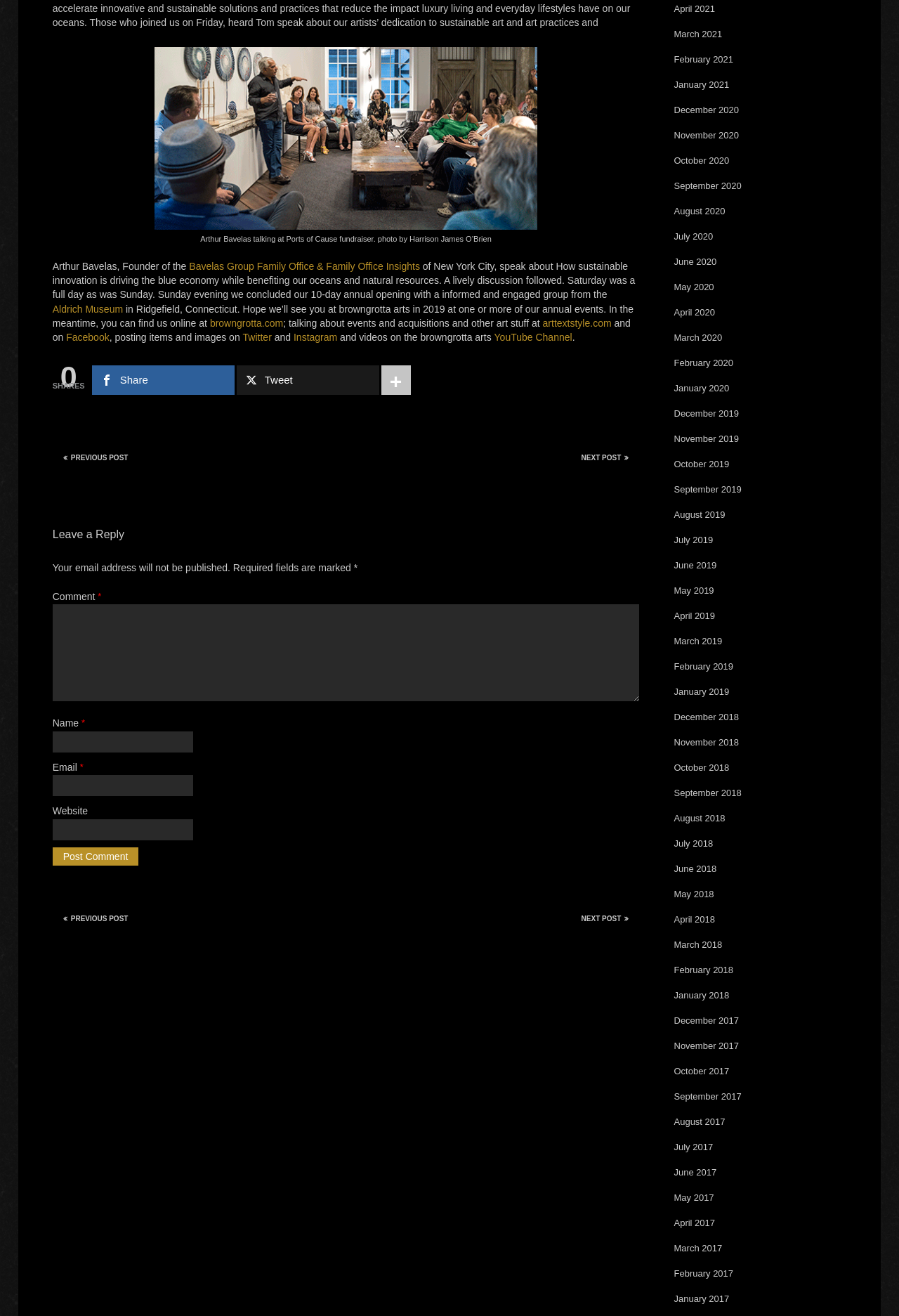Identify the bounding box coordinates of the region that should be clicked to execute the following instruction: "Click the 'NEXT POST' button".

[0.635, 0.339, 0.711, 0.356]